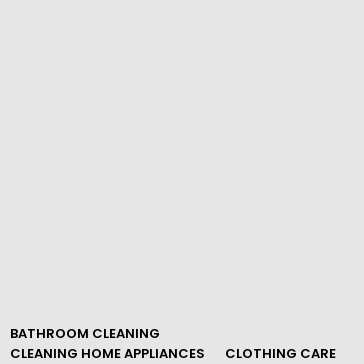What is the secondary focus of the image?
Based on the image, answer the question in a detailed manner.

The surrounding elements indicate a focus on cleaning tips and related articles, suggesting that the context may involve enhancing one's fitness routine alongside maintaining a clean workout environment.